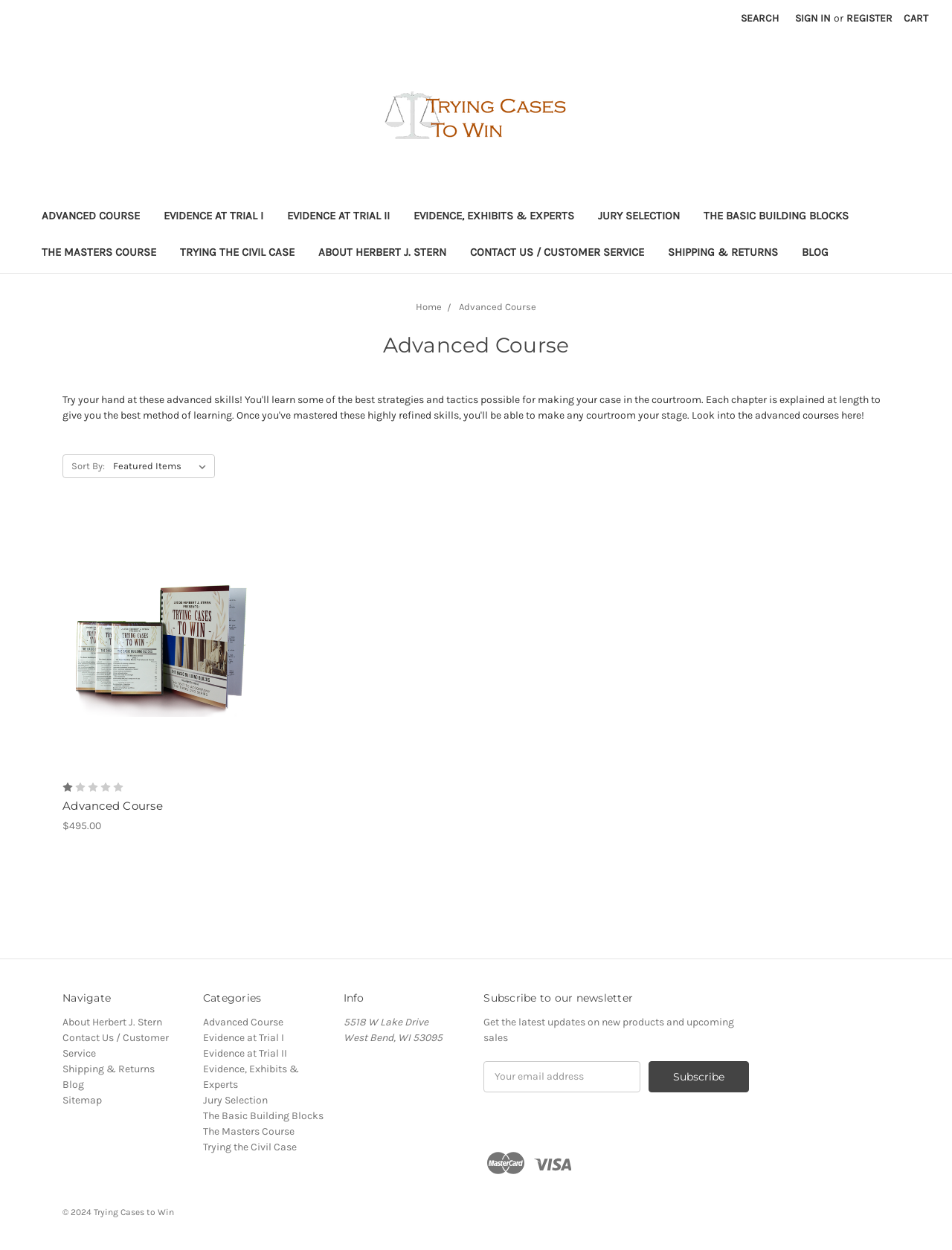Explain the webpage's design and content in an elaborate manner.

The webpage is an e-commerce site for a course called "Trying Cases to Win" by attorney Herbert J. Stern. At the top of the page, there is a navigation bar with links to "SEARCH", "SIGN IN", "REGISTER", and "CART". Below the navigation bar, there is a prominent link to "Trying Cases to Win" with an accompanying image.

The main content of the page is divided into sections. The first section has a heading "Advanced Course" and features a figure with an image and a link to "Quick view". There is also a checkbox to "Compare" and a link to "Choose Options". Below this section, there is a list of five small images.

The next section has a heading "Advanced Course" again, with a link to the course and a price tag of "$495.00". 

At the bottom of the page, there are three columns of links and information. The first column has links to "About Herbert J. Stern", "Contact Us / Customer Service", "Shipping & Returns", "Blog", and "Sitemap". The second column has links to various categories, including "Advanced Course", "Evidence at Trial I", and "The Masters Course". The third column has information about the company, including its address, and a section to subscribe to a newsletter. There is also a copyright notice at the very bottom of the page.